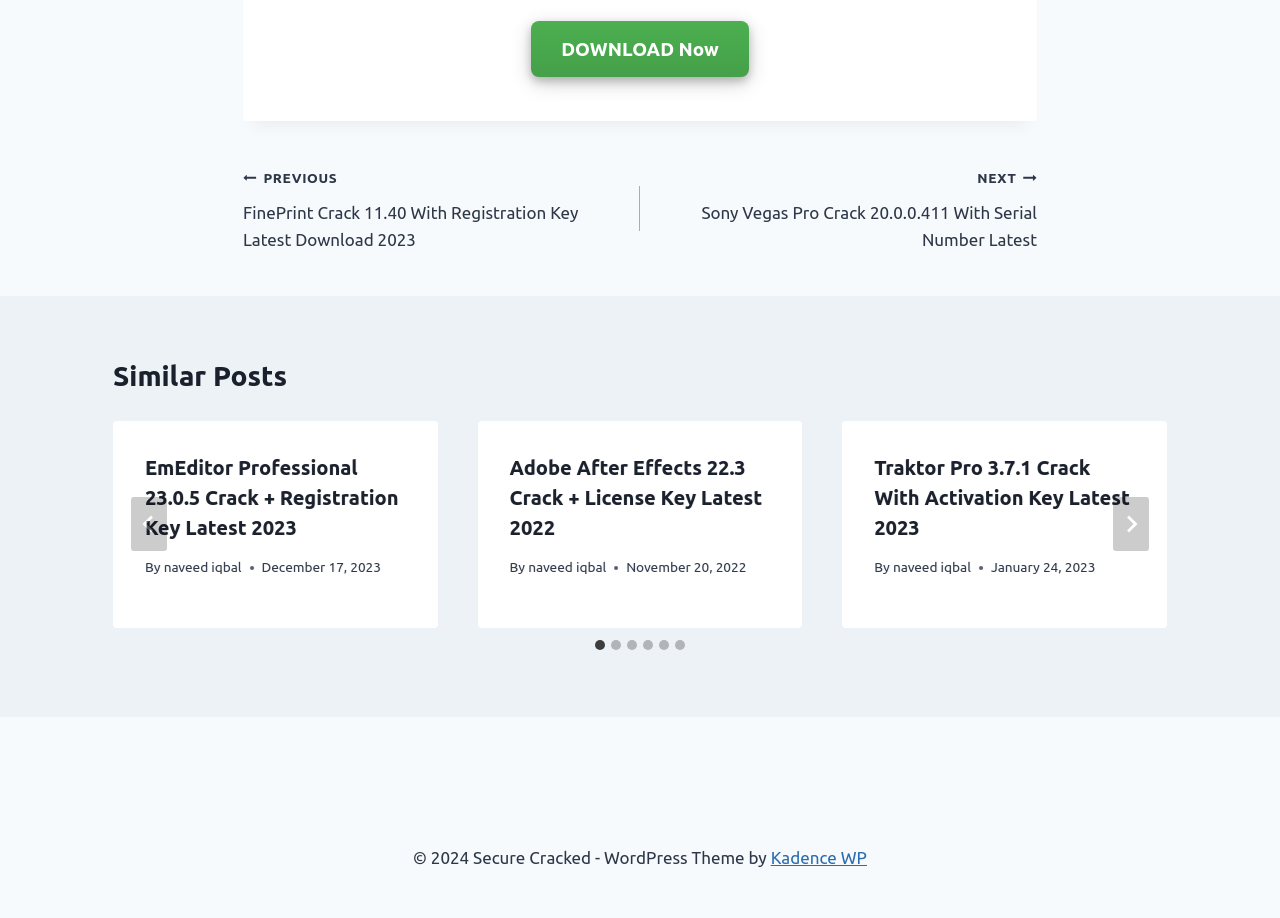What is the theme of the website?
Please provide a full and detailed response to the question.

The answer can be found in the footer section, where the text 'WordPress Theme by Kadence WP' is present.